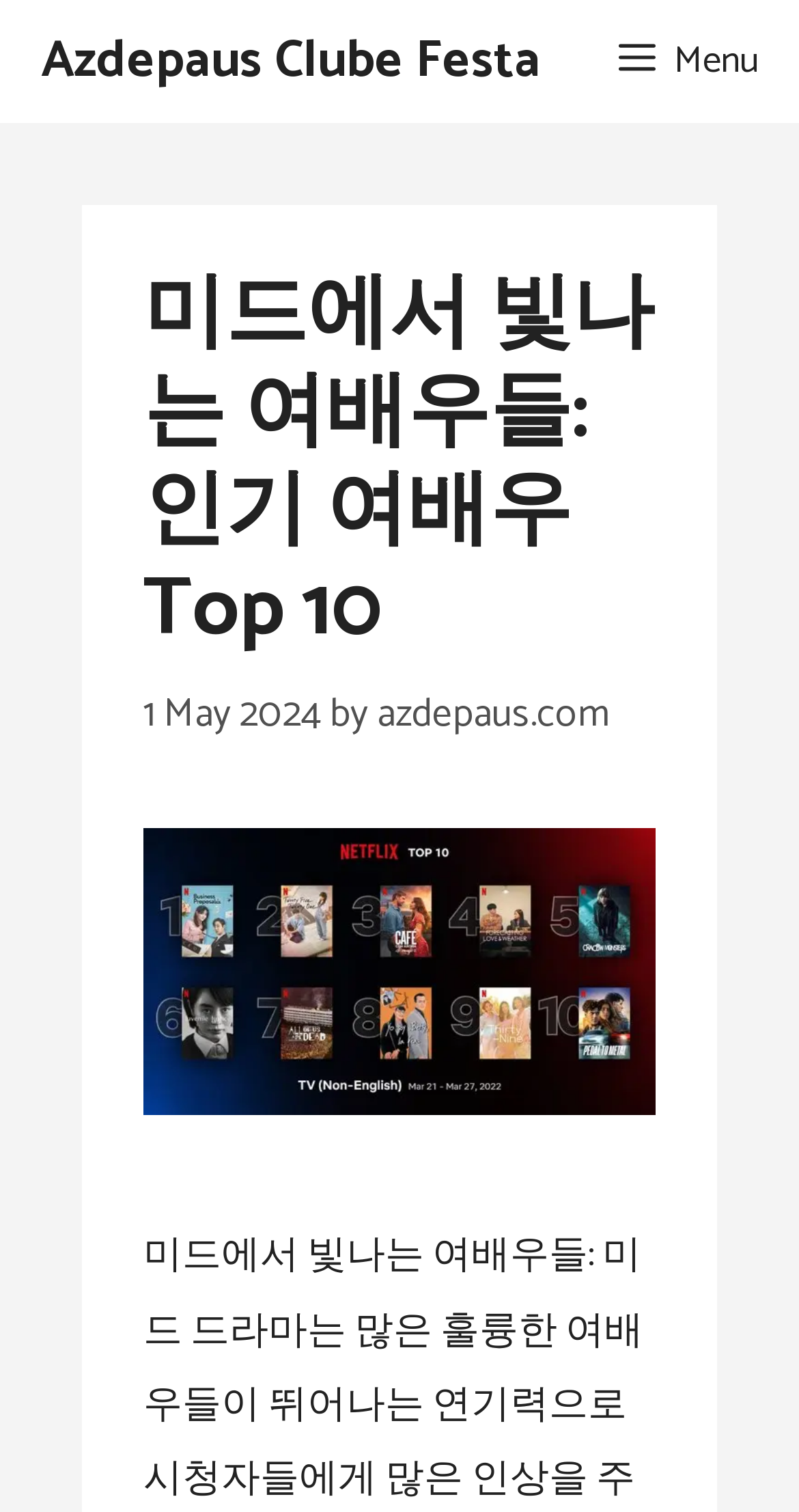Reply to the question with a single word or phrase:
What is the purpose of the button at the top right corner?

Menu